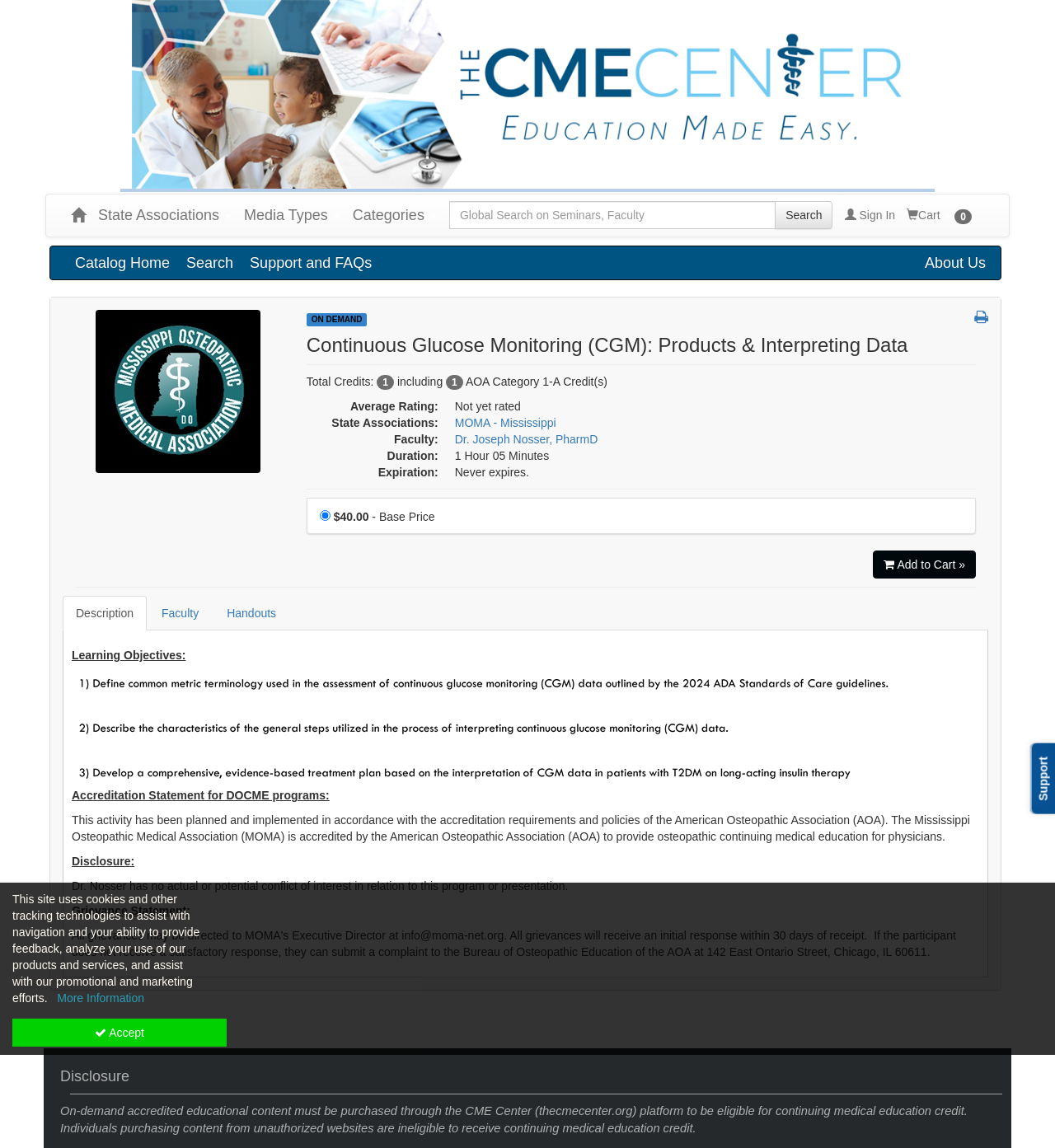Could you indicate the bounding box coordinates of the region to click in order to complete this instruction: "Add to Cart".

[0.827, 0.48, 0.925, 0.504]